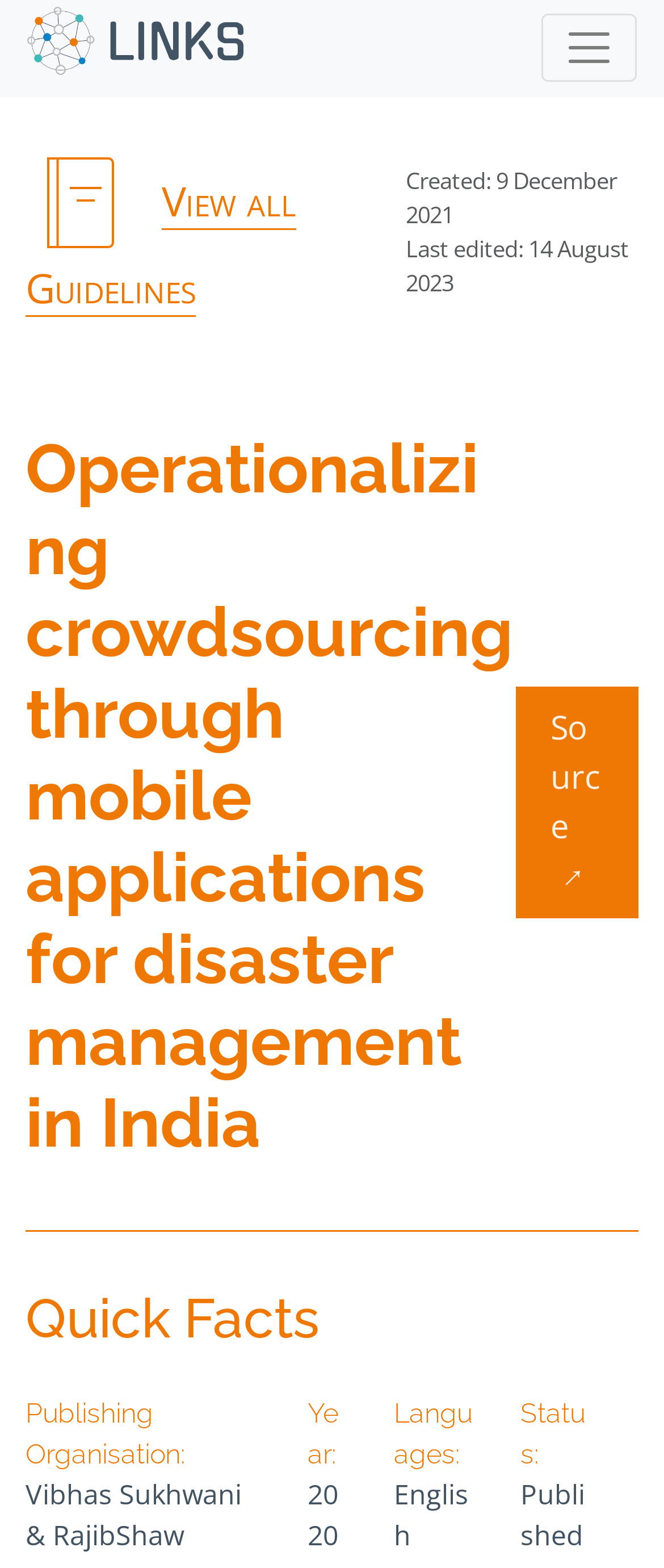What is the language of the content?
Based on the screenshot, answer the question with a single word or phrase.

English